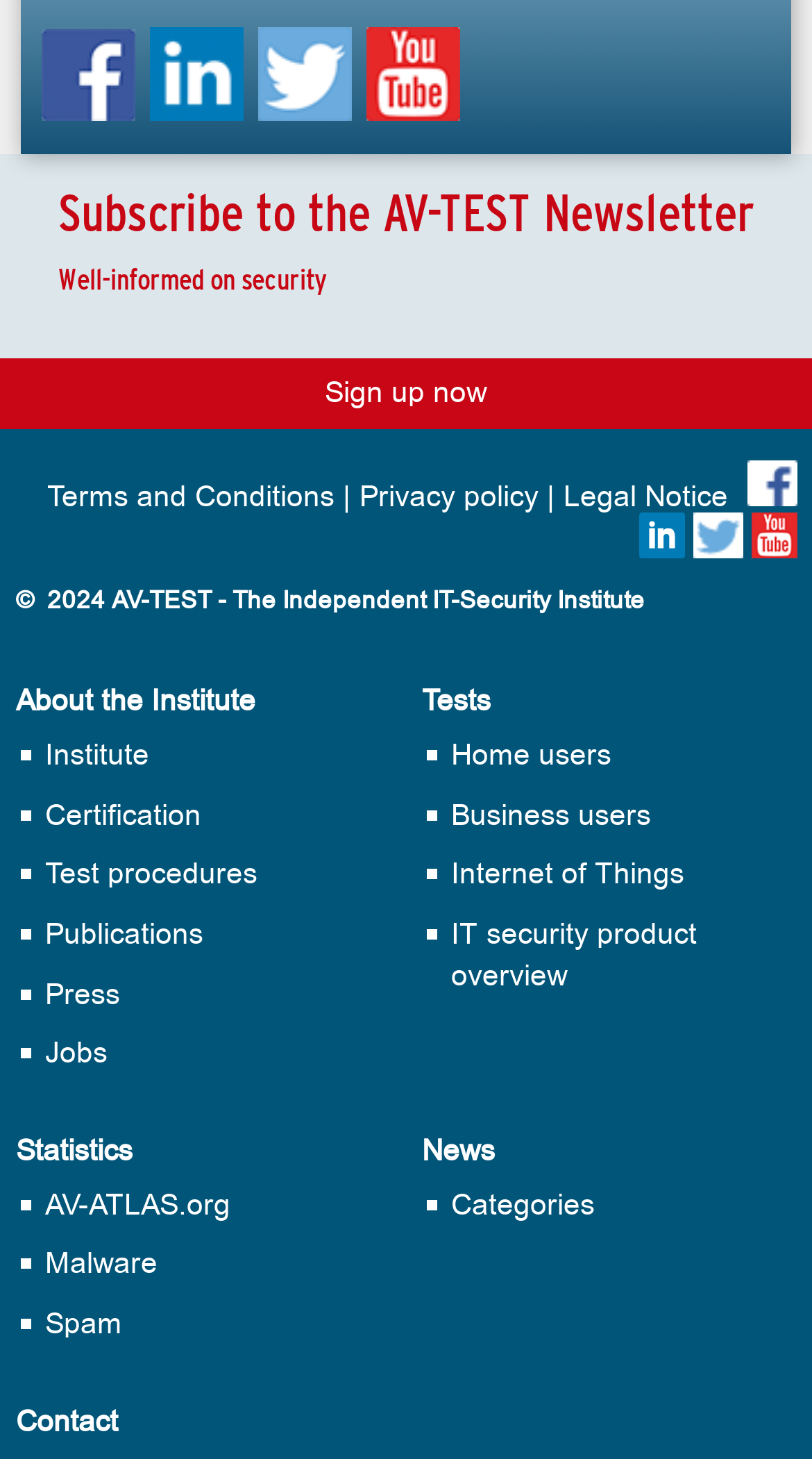Use a single word or phrase to answer the question:
How many list markers are there in the 'About the Institute' section?

7